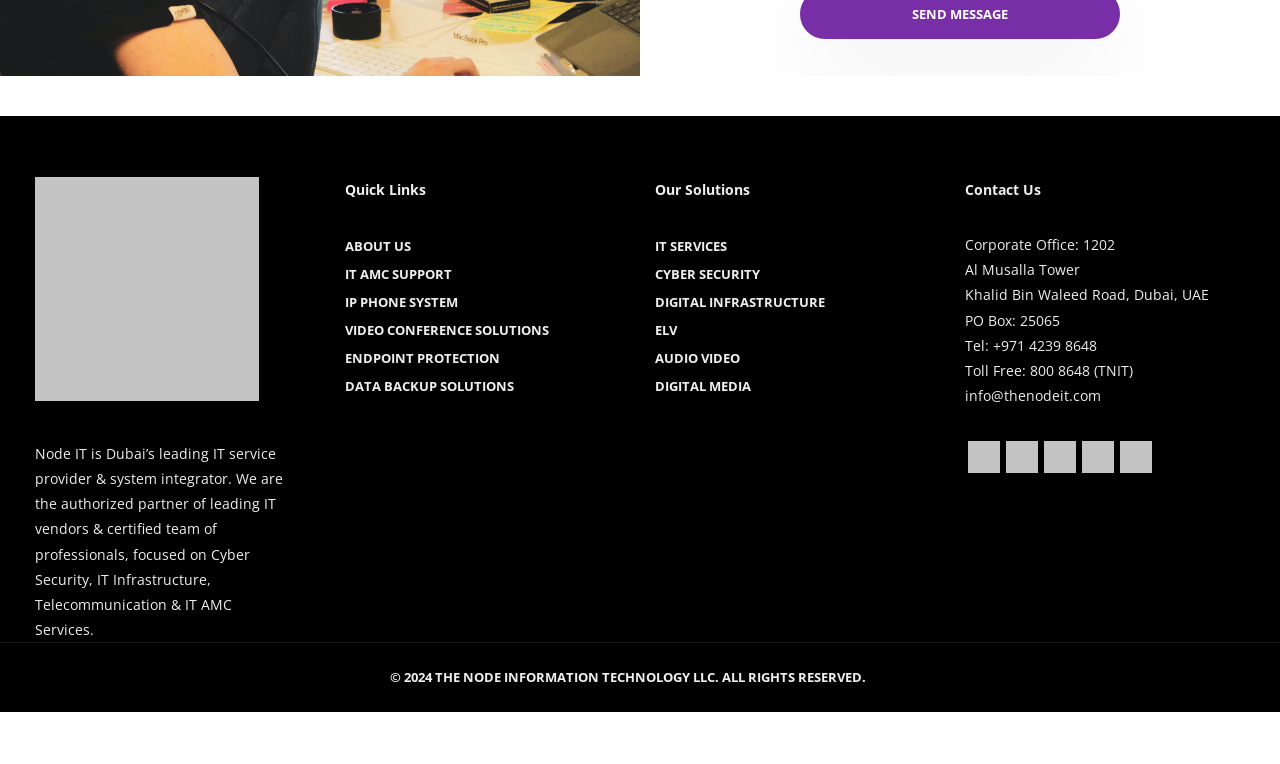Provide the bounding box coordinates of the section that needs to be clicked to accomplish the following instruction: "Click the 'IT AMC SUPPORT' link."

[0.27, 0.347, 0.353, 0.371]